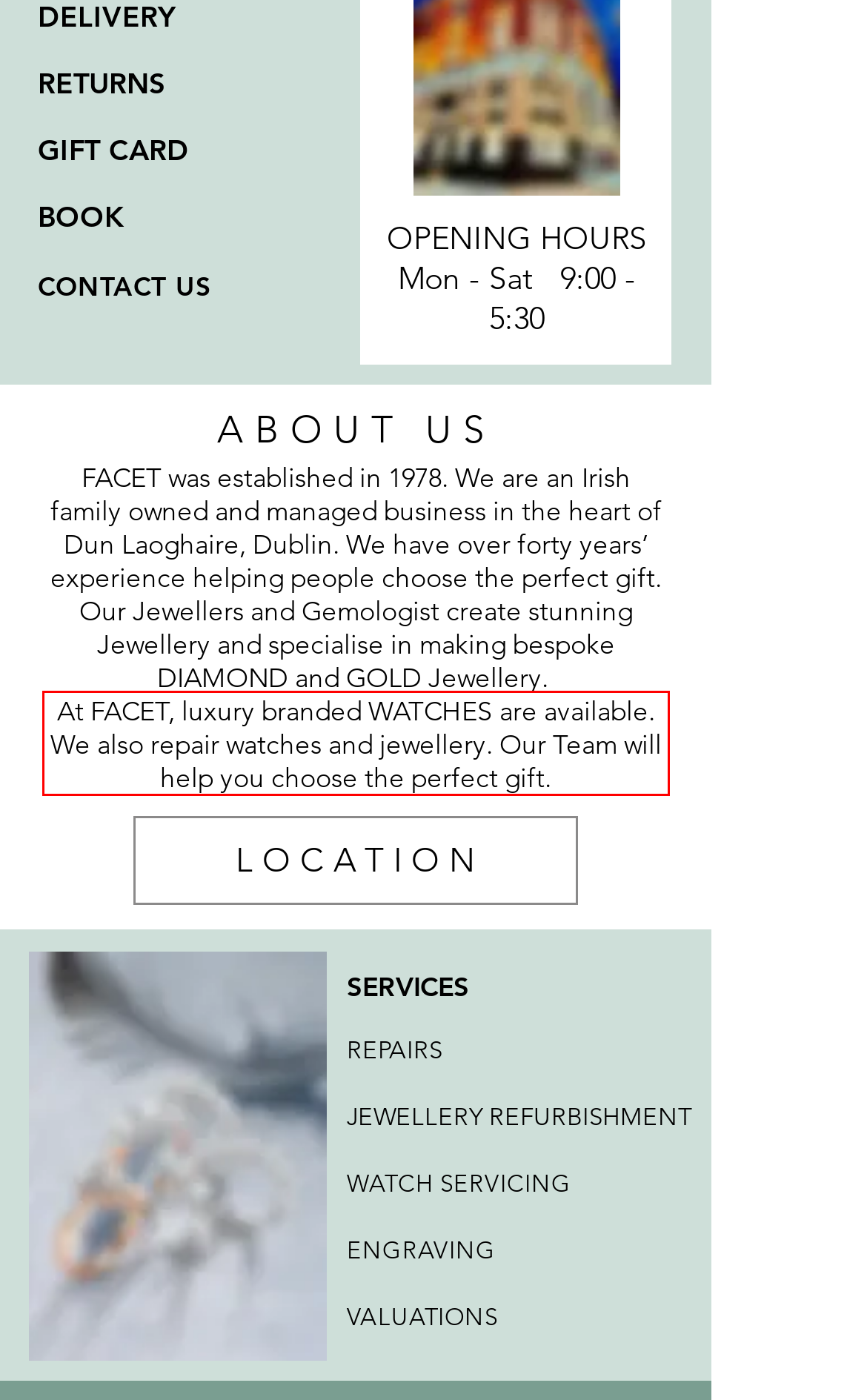You are provided with a screenshot of a webpage containing a red bounding box. Please extract the text enclosed by this red bounding box.

At FACET, luxury branded WATCHES are available. We also repair watches and jewellery. Our Team will help you choose the perfect gift.